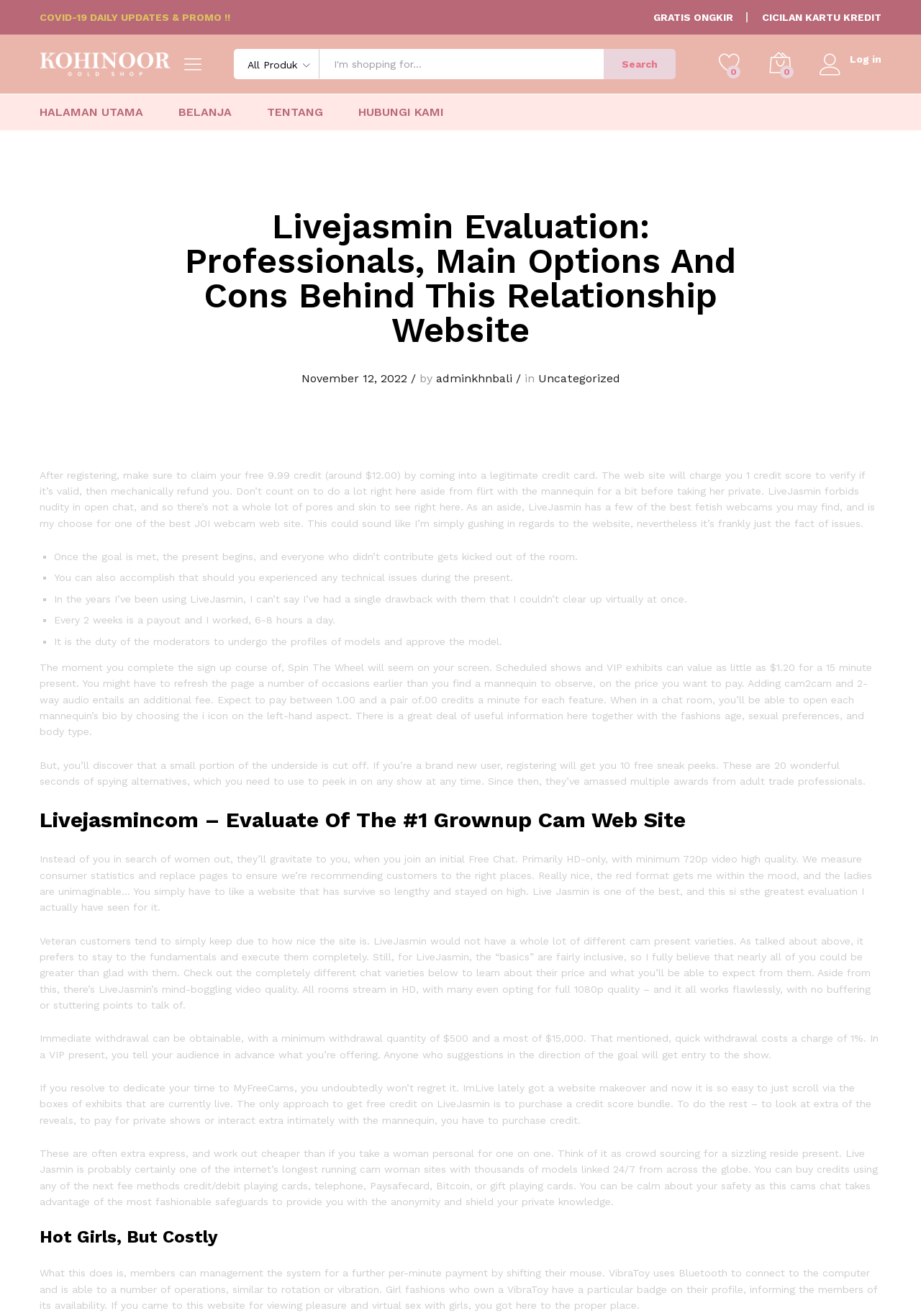Carefully examine the image and provide an in-depth answer to the question: What is the quality of the video streams on Livejasmin?

Based on the webpage content, I can see that the video streams on Livejasmin are of high quality, specifically HD, with many even opting for full 1080p quality. This is mentioned in the section discussing the features of the website.